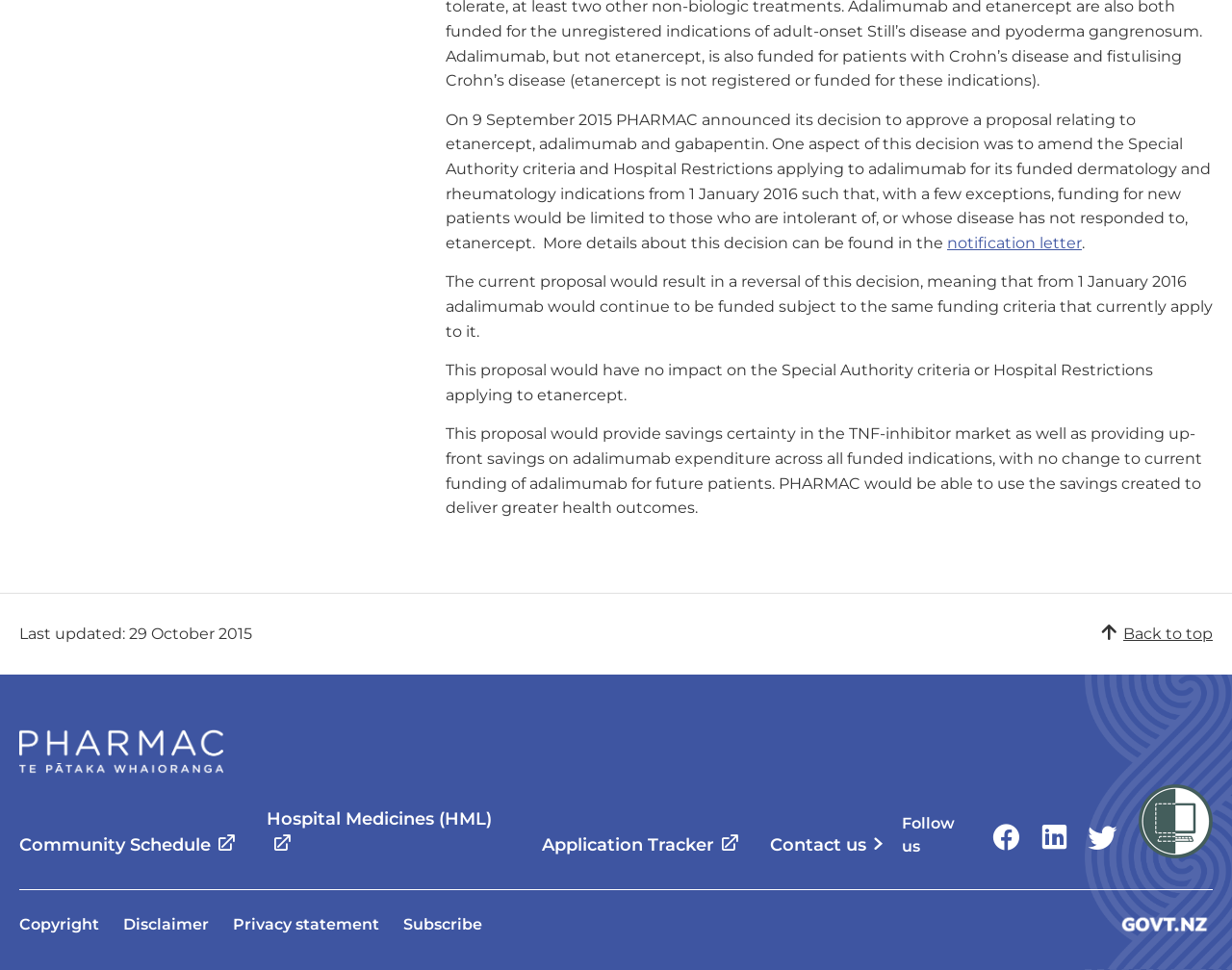What is the purpose of the proposal?
Refer to the image and give a detailed response to the question.

I found the answer by reading the main text on the webpage, which states that the proposal would provide savings certainty in the TNF-inhibitor market as well as providing up-front savings on adalimumab expenditure across all funded indications.